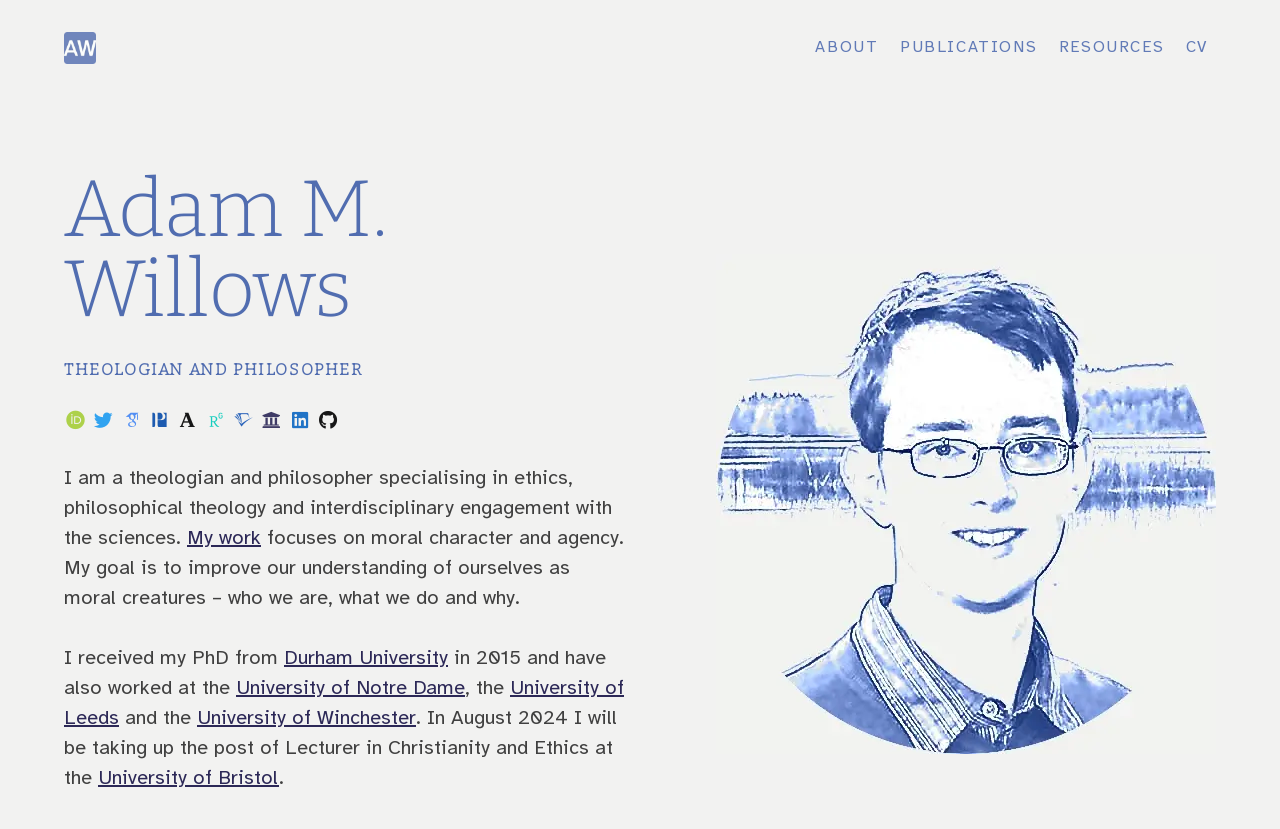How many links are there in the navigation menu?
Using the visual information from the image, give a one-word or short-phrase answer.

5